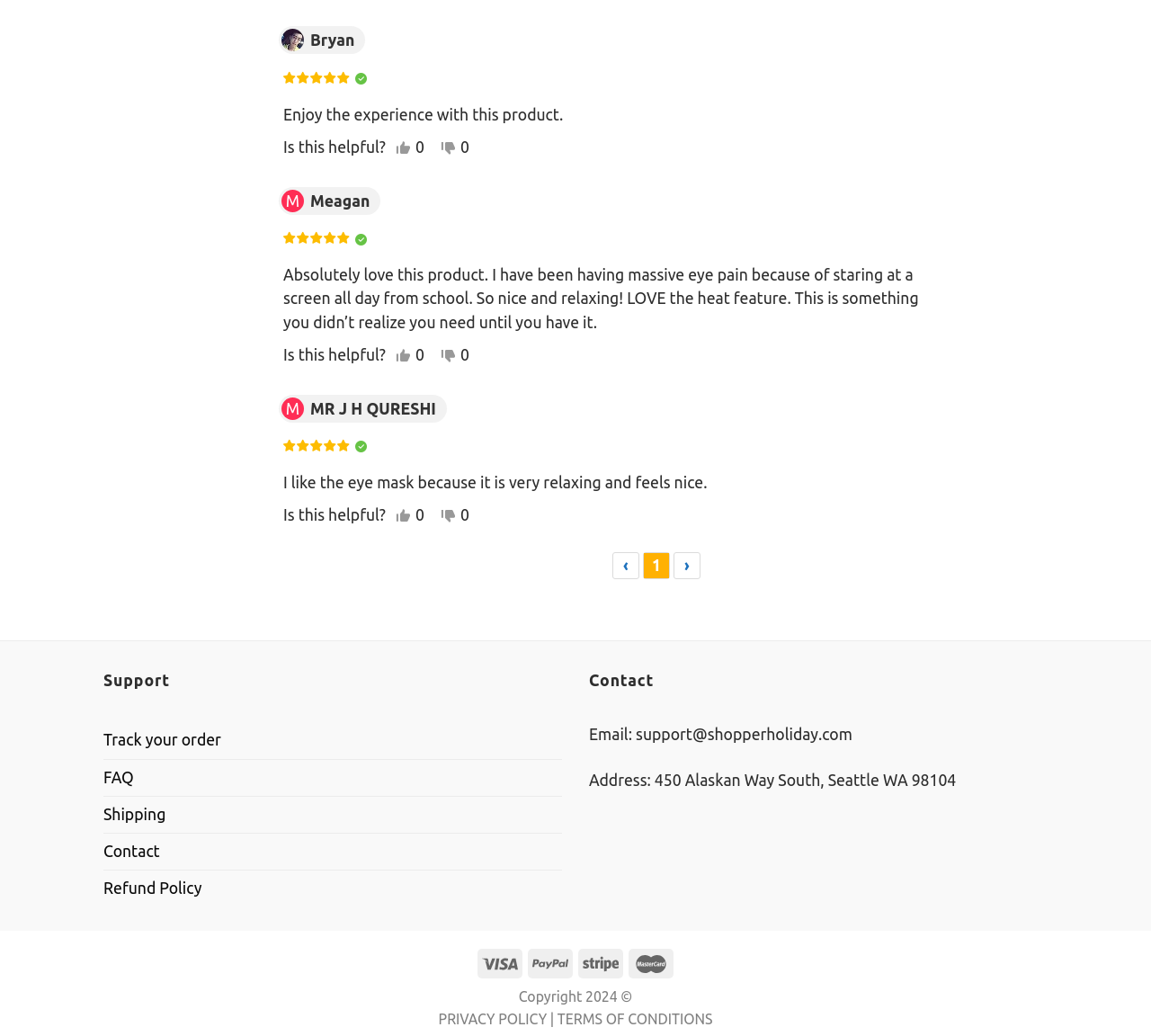What is the navigation option below the reviews?
Your answer should be a single word or phrase derived from the screenshot.

Pagination